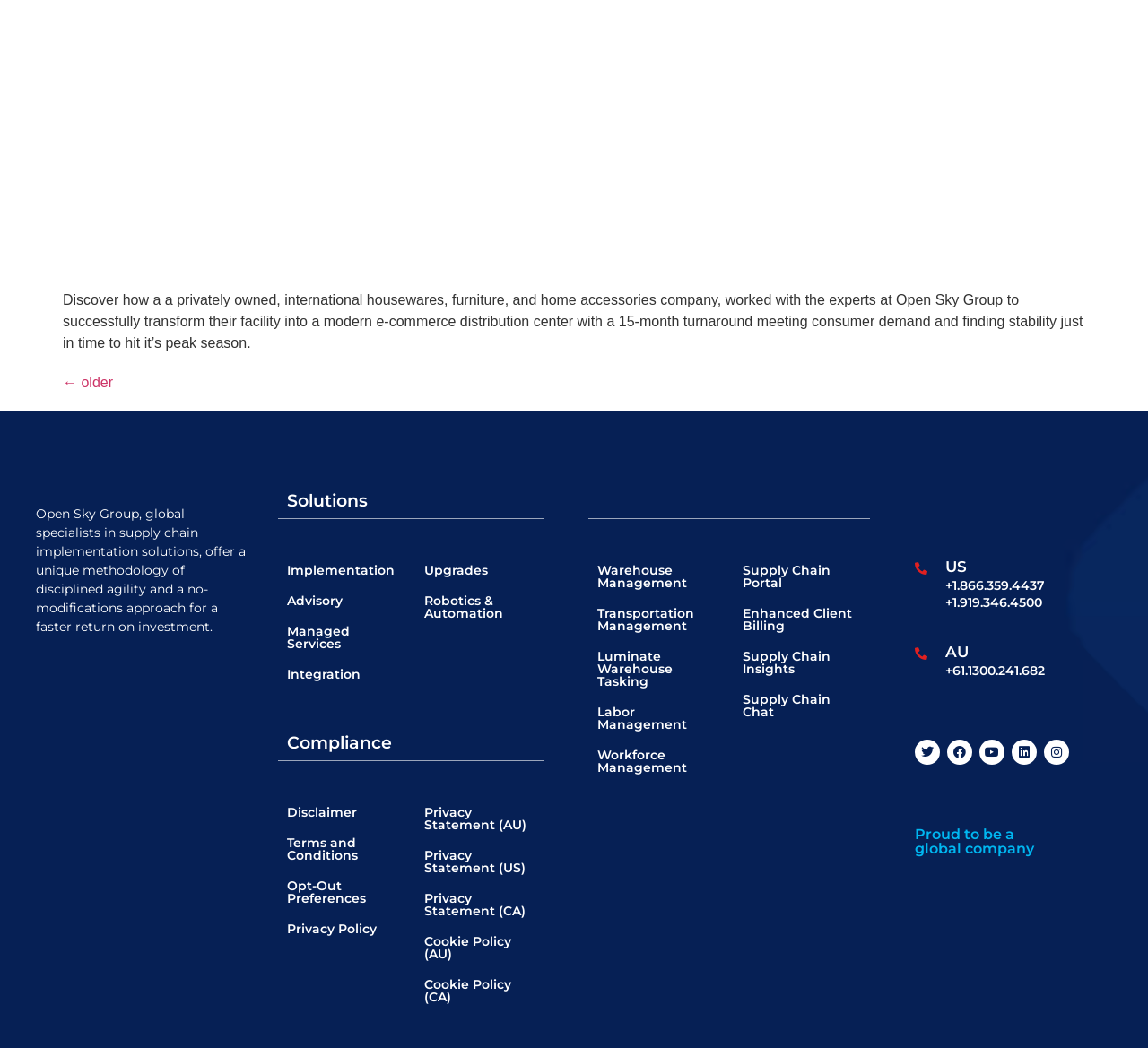Identify the bounding box coordinates for the element you need to click to achieve the following task: "Click the 'Implementation' link". Provide the bounding box coordinates as four float numbers between 0 and 1, in the form [left, top, right, bottom].

[0.25, 0.536, 0.344, 0.552]